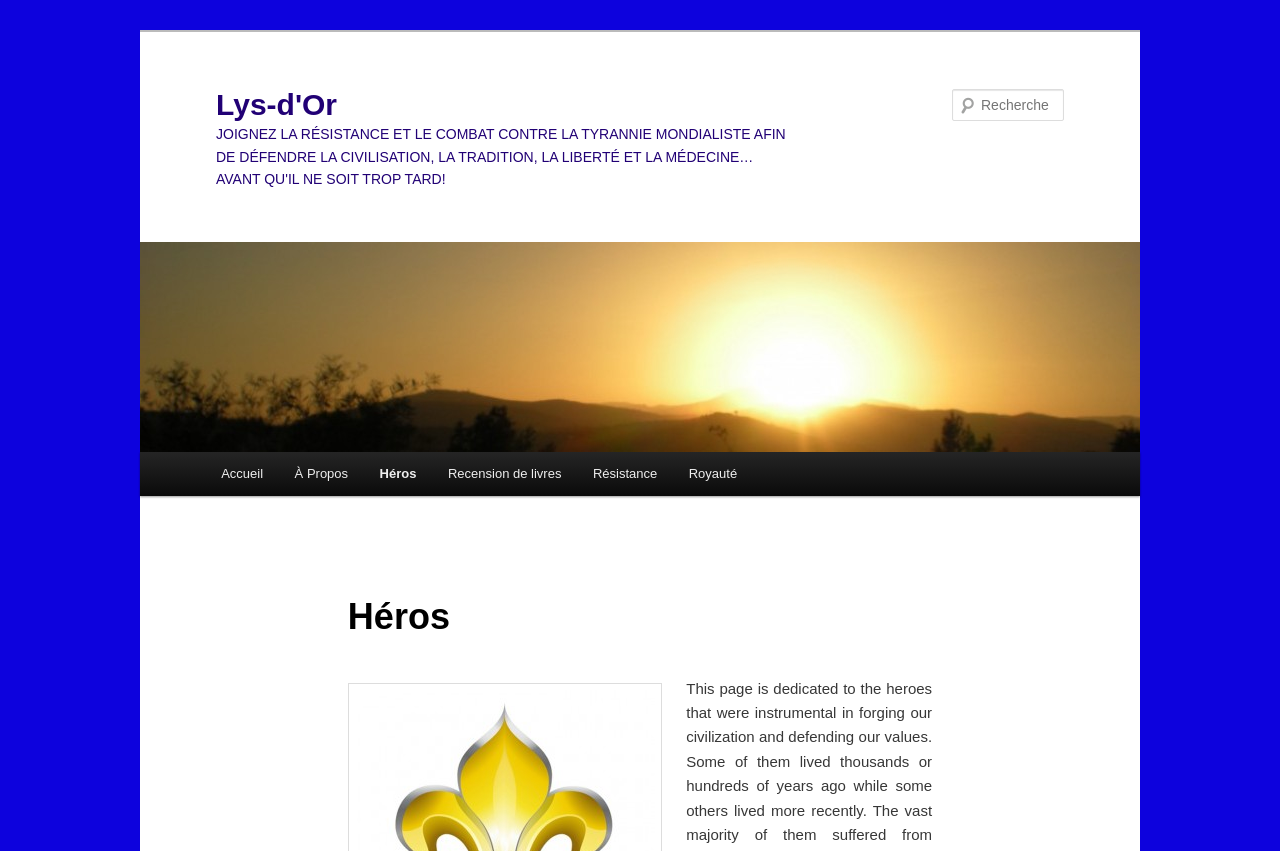Articulate a detailed summary of the webpage's content and design.

The webpage is about Héros and Lys-d'Or, with a focus on resistance and combat against tyranny. At the top left, there is a link to skip to the main content. Below it, there is a heading with the title "Lys-d'Or" and a link with the same name. 

To the right of the title, there is a long heading that calls to join the resistance and combat against globalist tyranny to defend civilization, tradition, liberty, and medicine. 

Below the title, there is a large image with the caption "Lys-d'Or" that takes up most of the width of the page. Above the image, there is a search bar with a label "Recherche" and a text box to input search queries.

On the top right, there is a menu with the label "Menu principal" and several links, including "Accueil", "À Propos", "Héros", "Recension de livres", "Résistance", and "Royauté". The "Héros" link has a subheading with the same name.

There are a total of 7 links in the main menu, and 3 links at the top of the page. The image and the search bar are positioned below the title and the long heading.